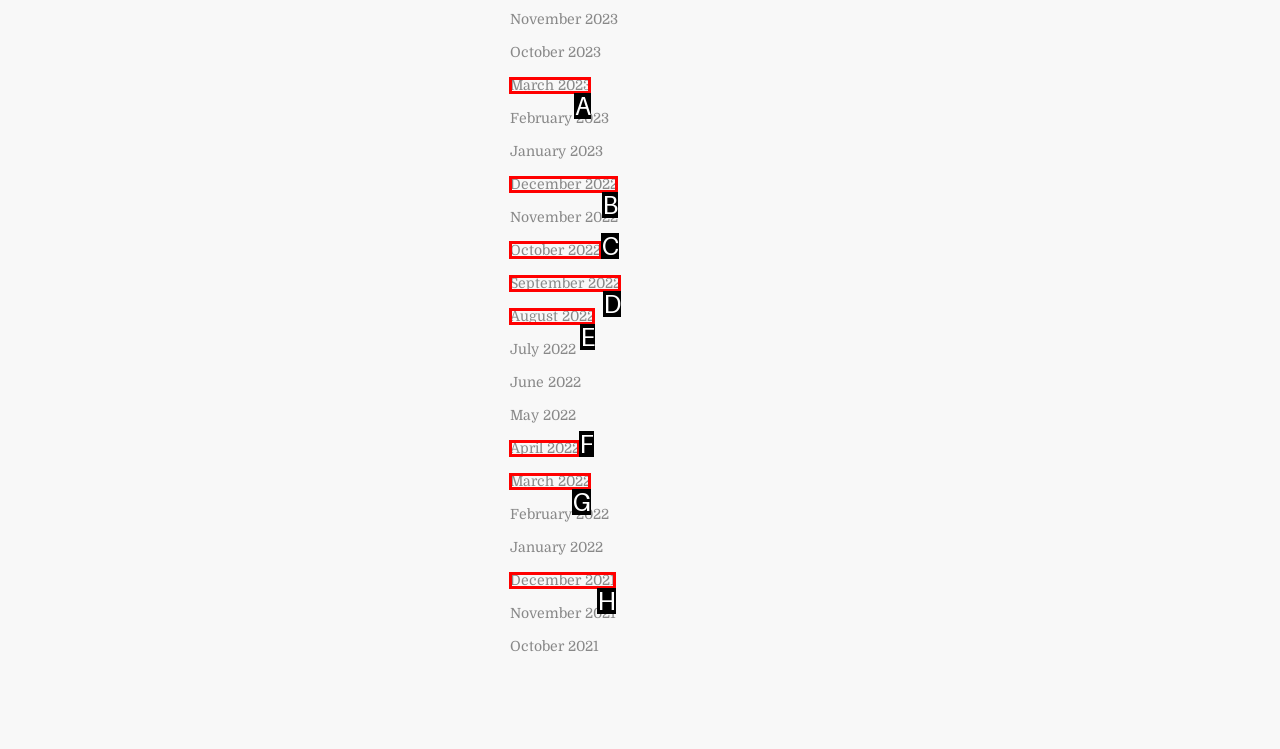Choose the letter of the option you need to click to view October 2022. Answer with the letter only.

C